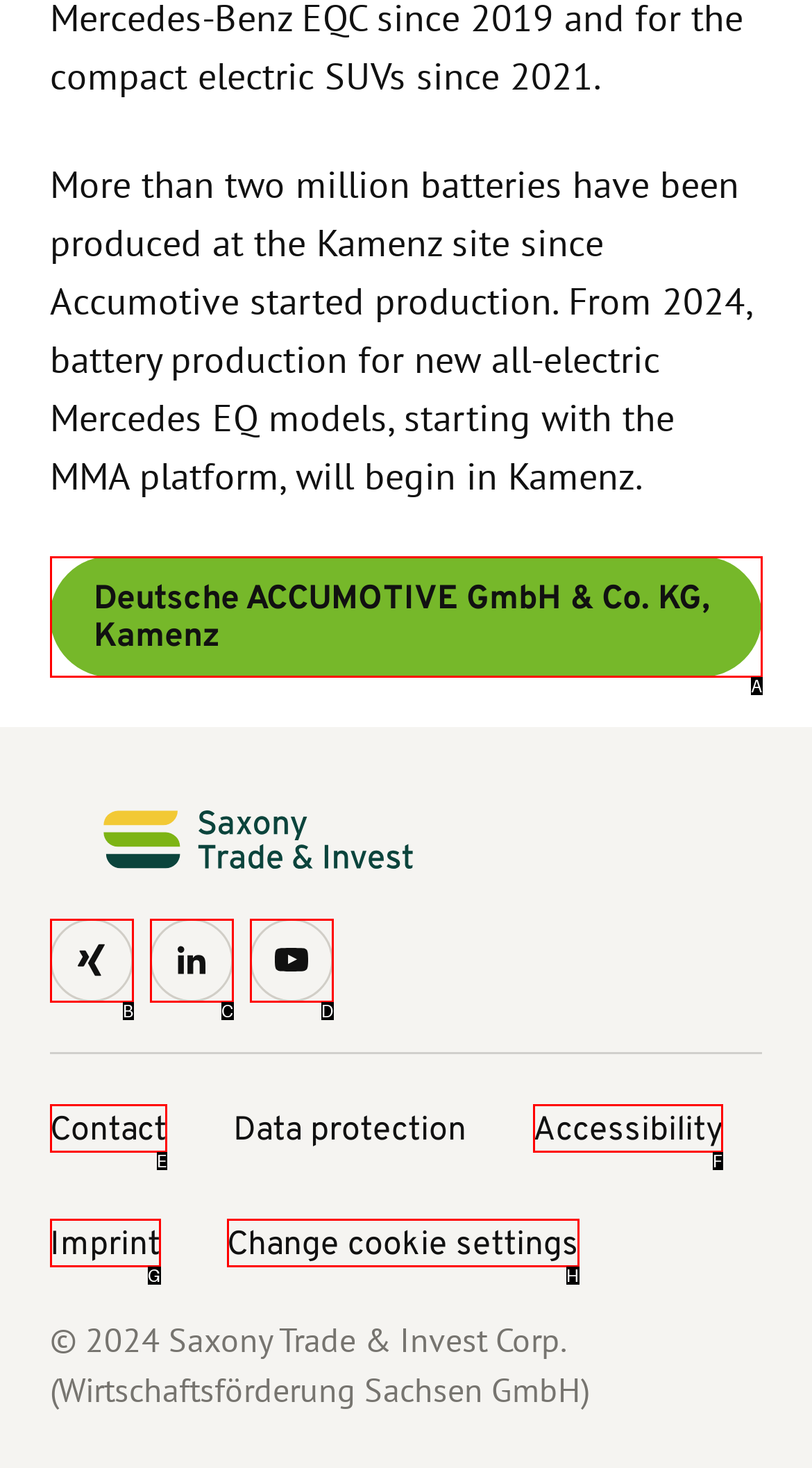Using the element description: aria-label="Xing", select the HTML element that matches best. Answer with the letter of your choice.

B